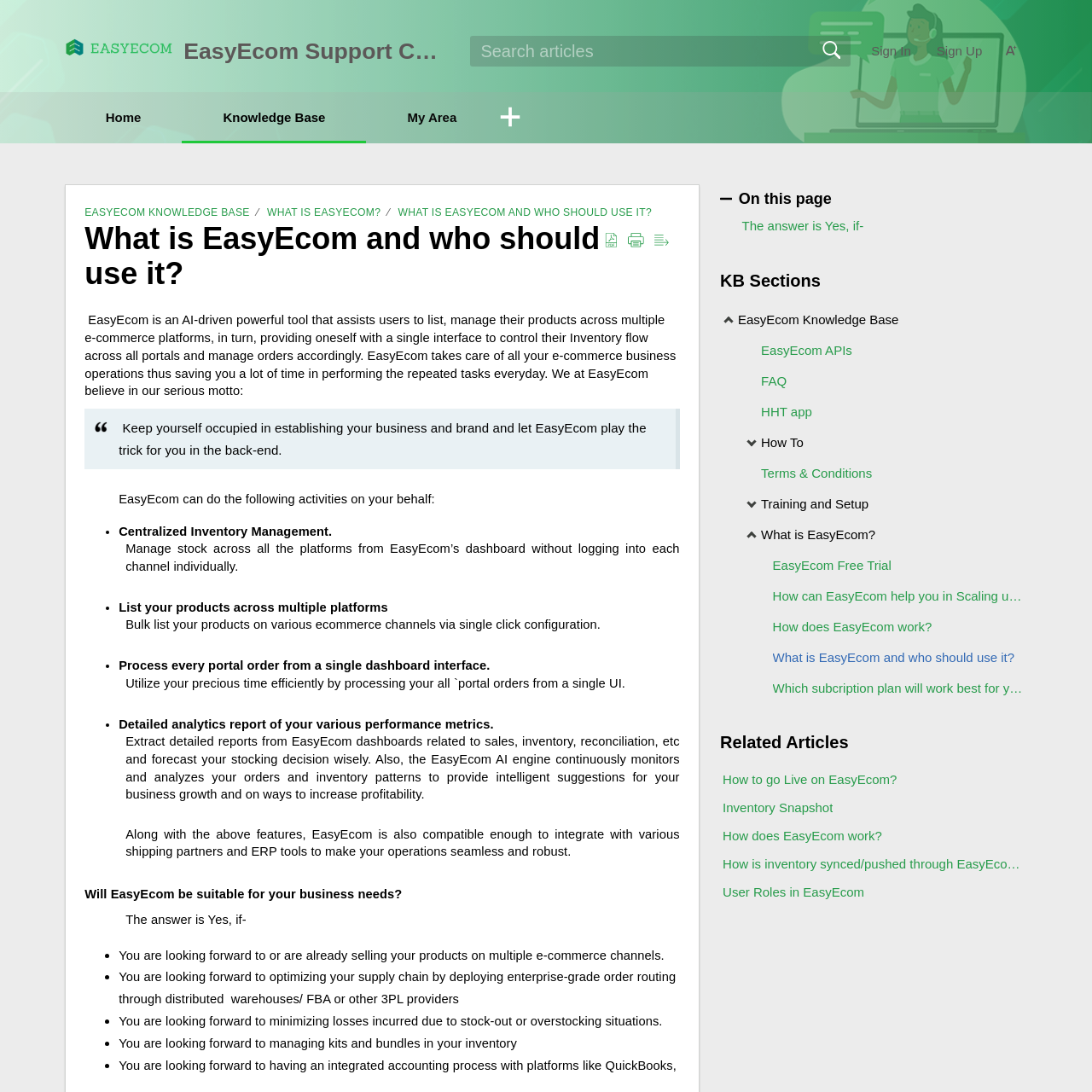Find the bounding box coordinates of the area to click in order to follow the instruction: "View EasyEcom Support Center home".

[0.059, 0.034, 0.159, 0.052]